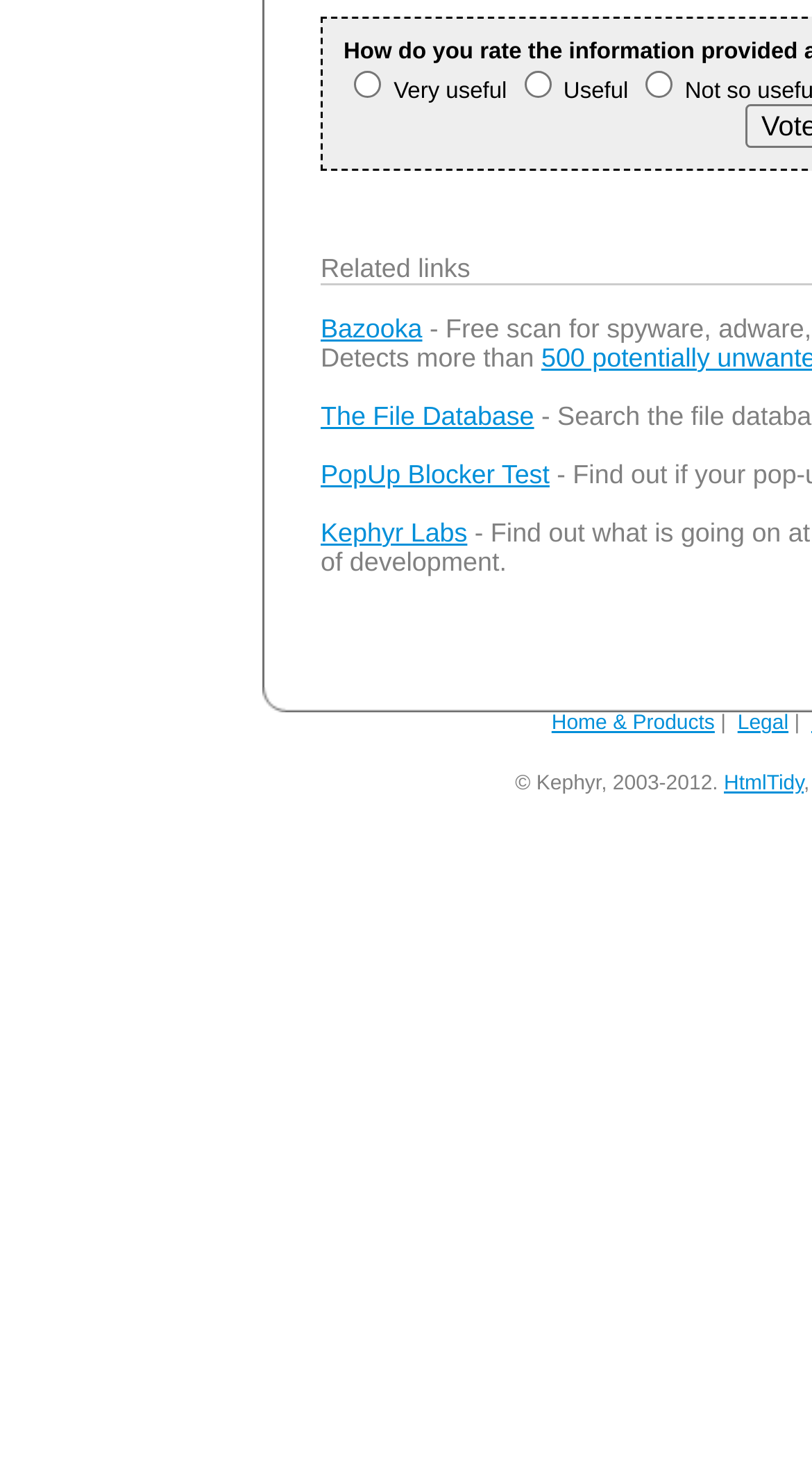Determine the bounding box coordinates of the clickable region to execute the instruction: "Visit 'Bazooka'". The coordinates should be four float numbers between 0 and 1, denoted as [left, top, right, bottom].

[0.395, 0.215, 0.52, 0.235]